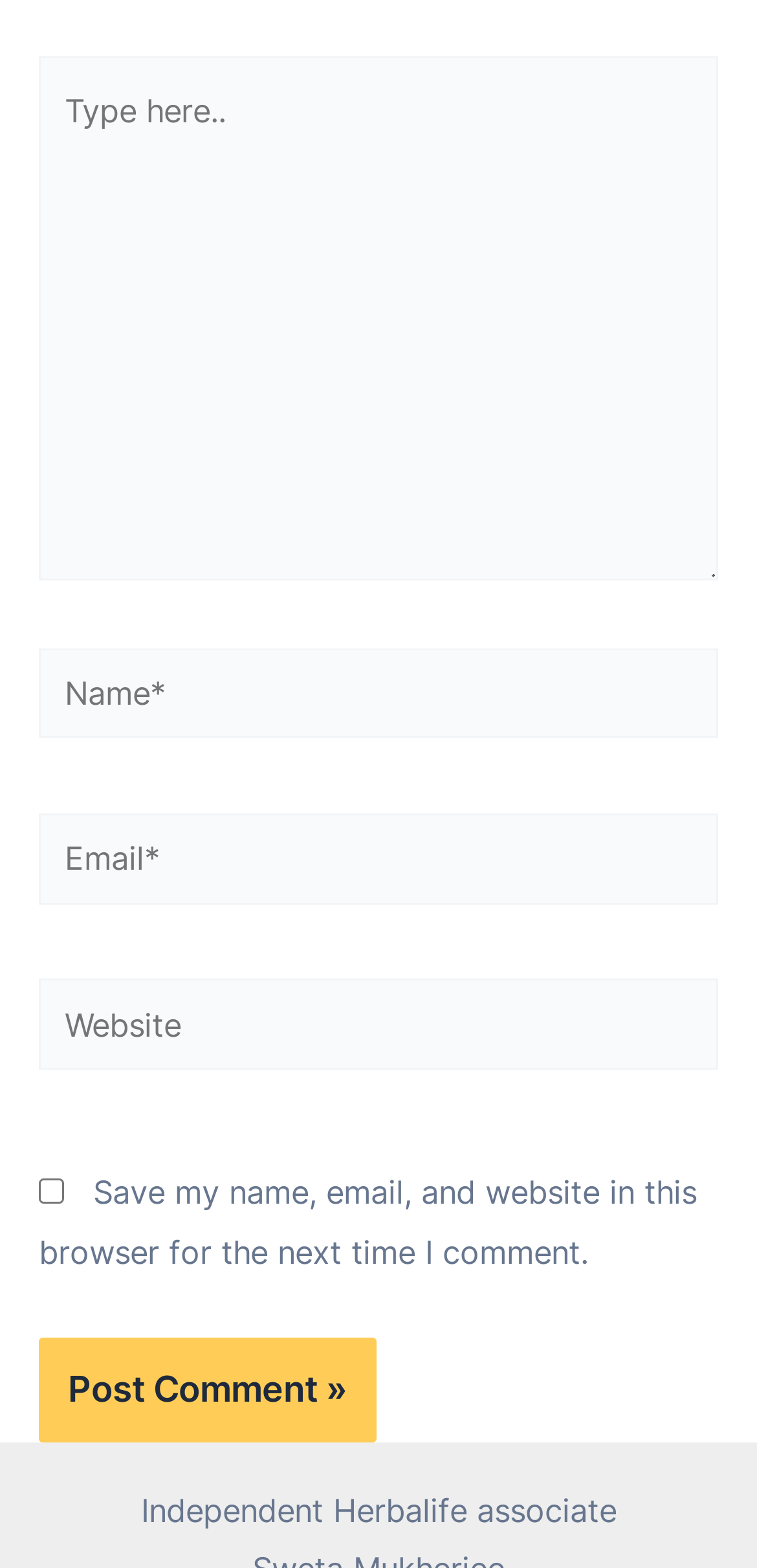What is the purpose of the button?
Based on the screenshot, provide your answer in one word or phrase.

Post Comment